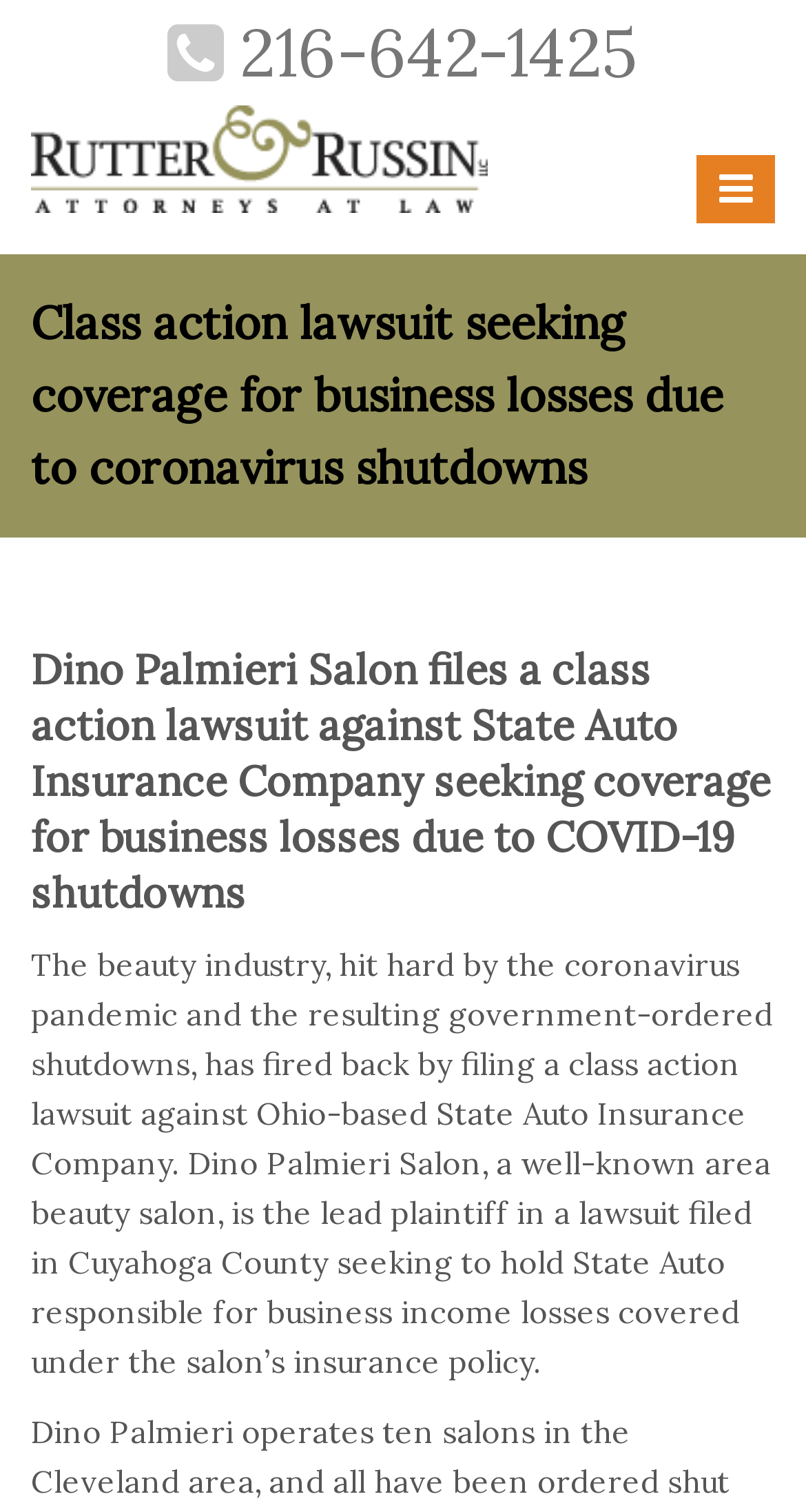What is the type of business that filed the lawsuit?
Look at the image and provide a detailed response to the question.

I found the type of business by reading the text in the StaticText element that mentions 'Dino Palmieri Salon, a well-known area beauty salon' as the lead plaintiff in the lawsuit.